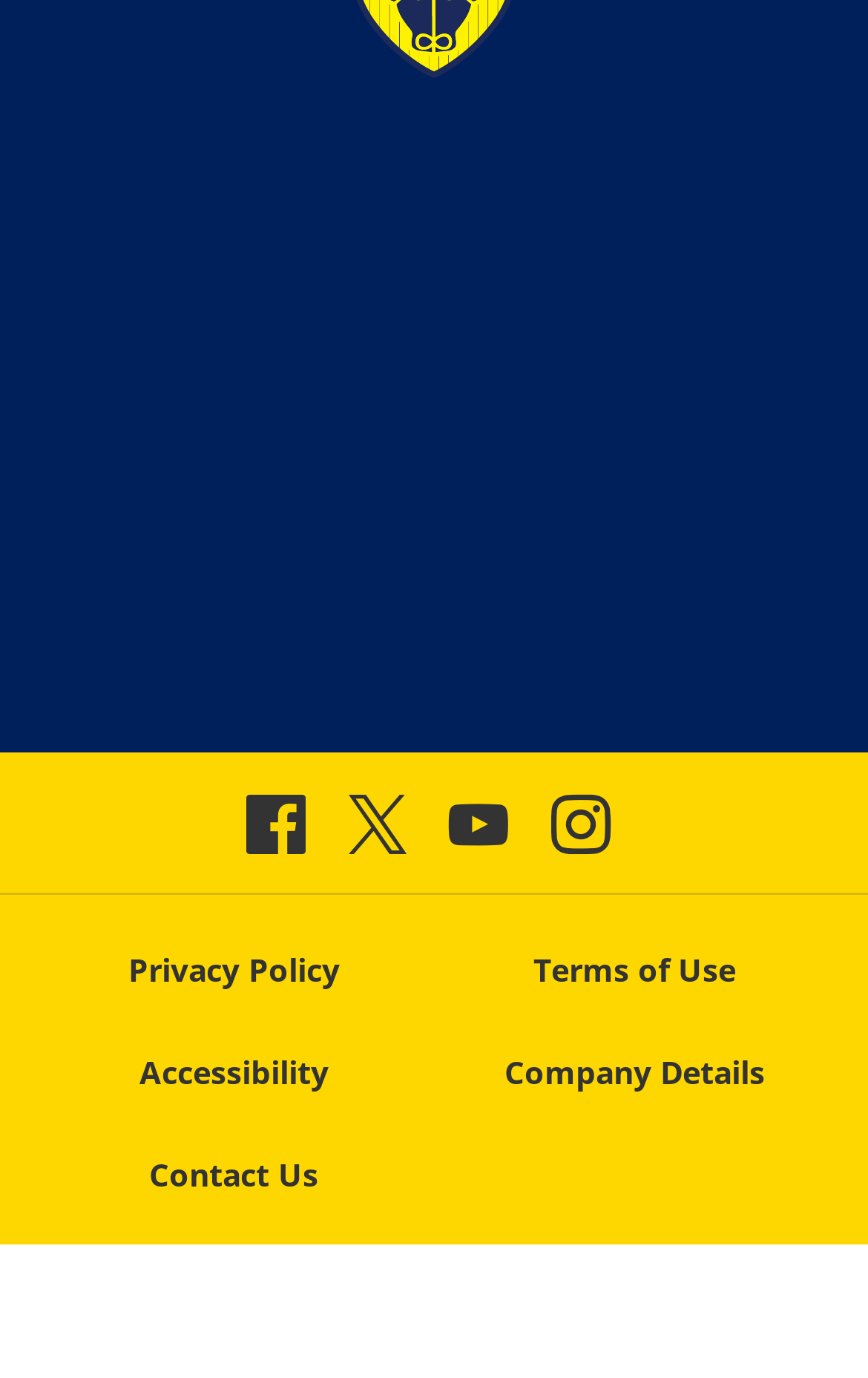Specify the bounding box coordinates of the element's area that should be clicked to execute the given instruction: "contact us". The coordinates should be four float numbers between 0 and 1, i.e., [left, top, right, bottom].

[0.169, 0.834, 0.369, 0.868]